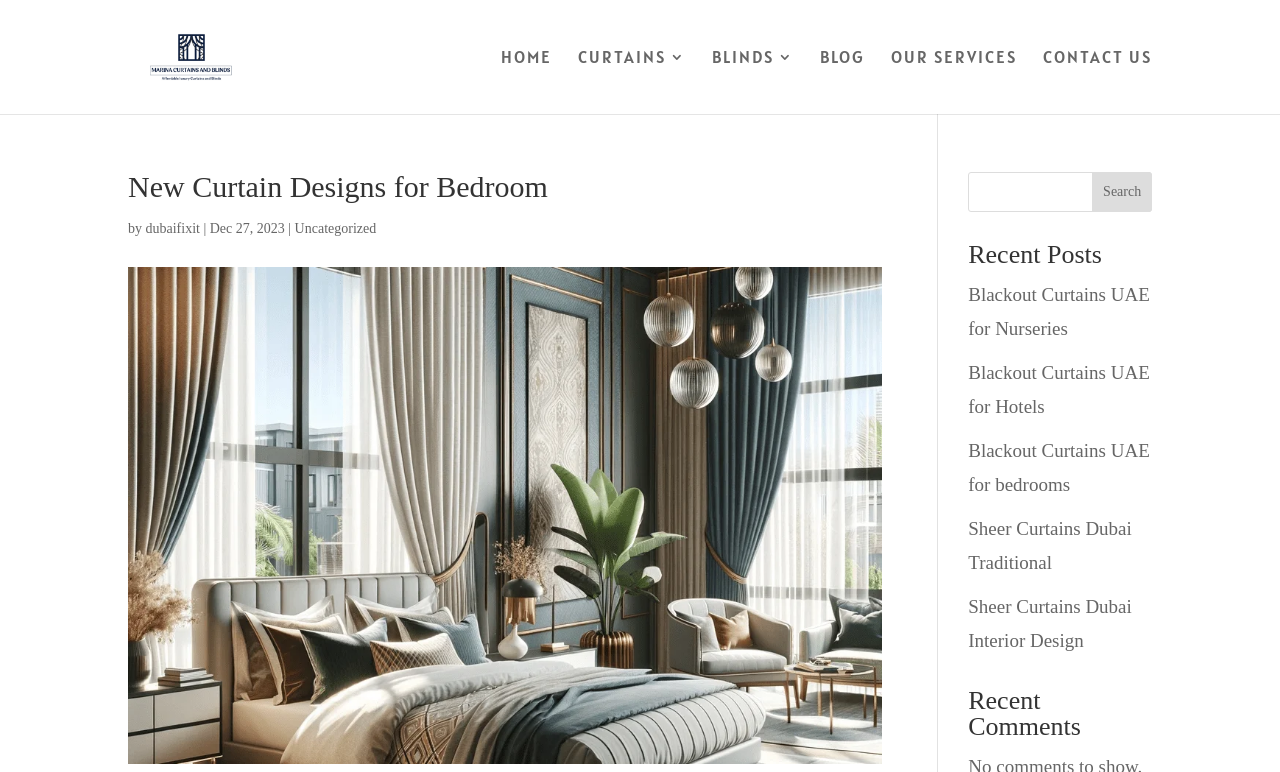What is the topic of the recent posts section?
Use the information from the screenshot to give a comprehensive response to the question.

I looked at the links in the 'Recent Posts' section and saw that they all have to do with curtains, such as 'Blackout Curtains UAE for Nurseries', 'Blackout Curtains UAE for Hotels', and 'Sheer Curtains Dubai Traditional'. This suggests that the topic of the recent posts section is curtains.